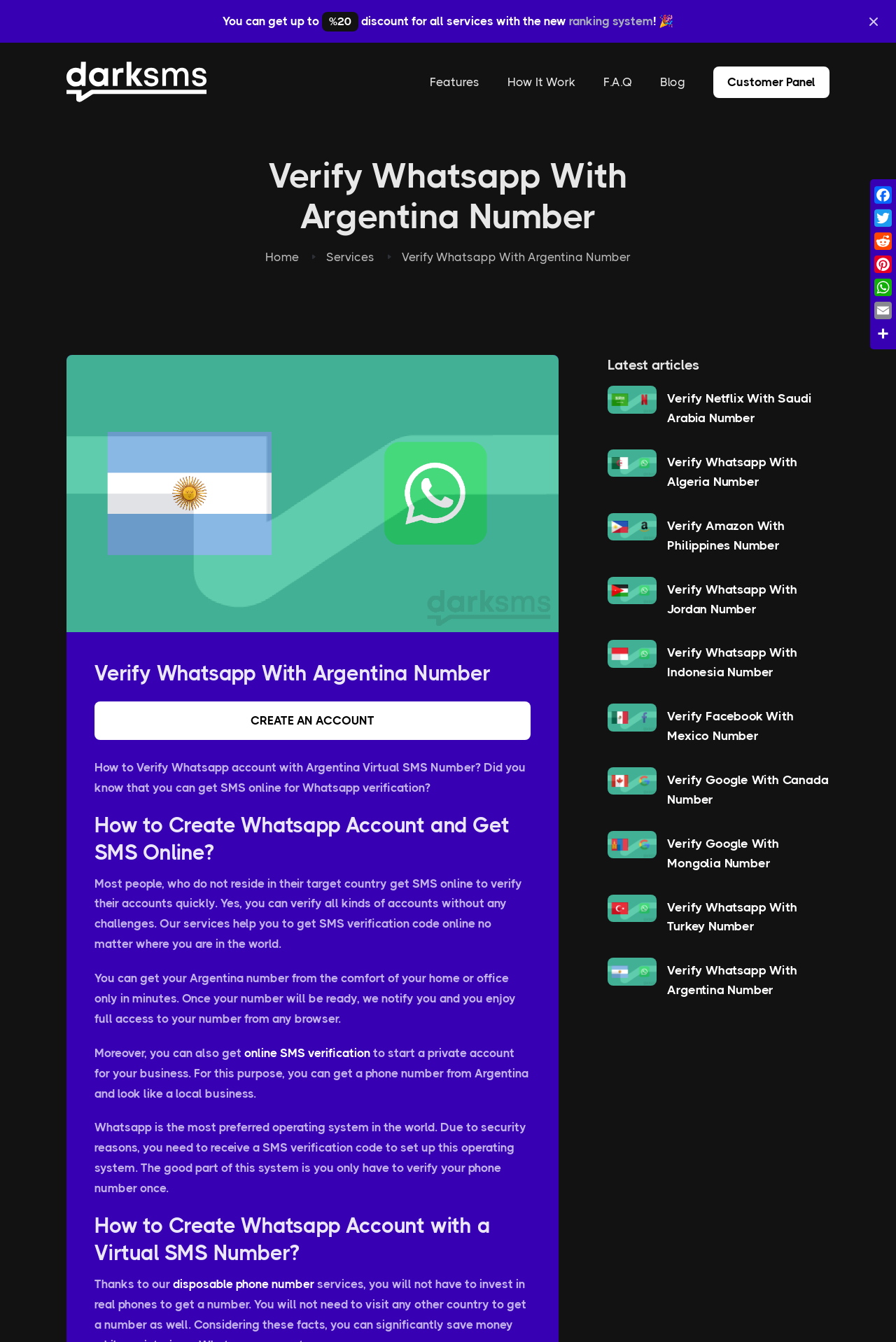Show the bounding box coordinates for the HTML element described as: "Verify Whatsapp With Indonesia Number".

[0.745, 0.481, 0.889, 0.506]